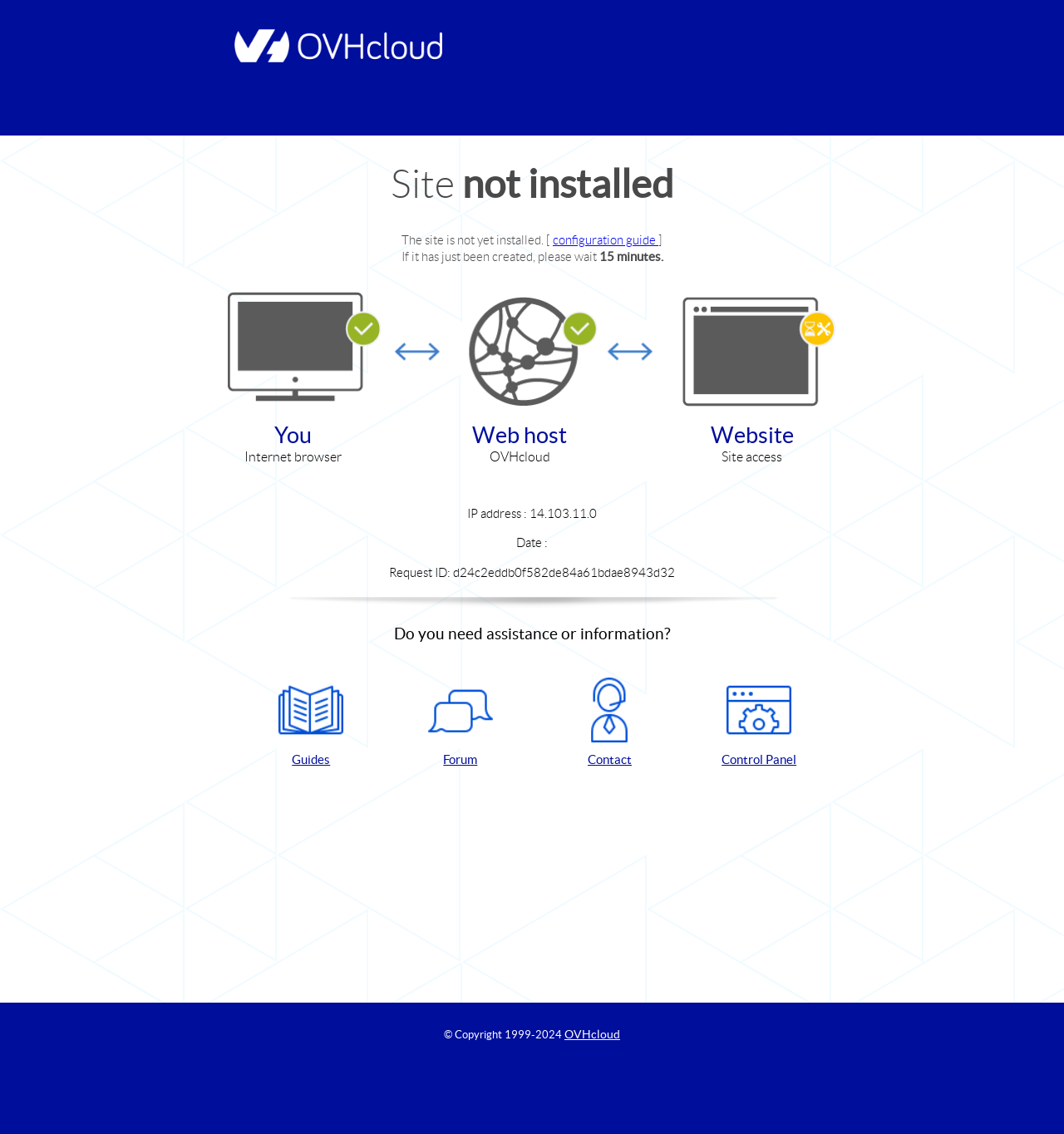Provide a brief response to the question below using a single word or phrase: 
What is the IP address of the site?

14.103.11.0